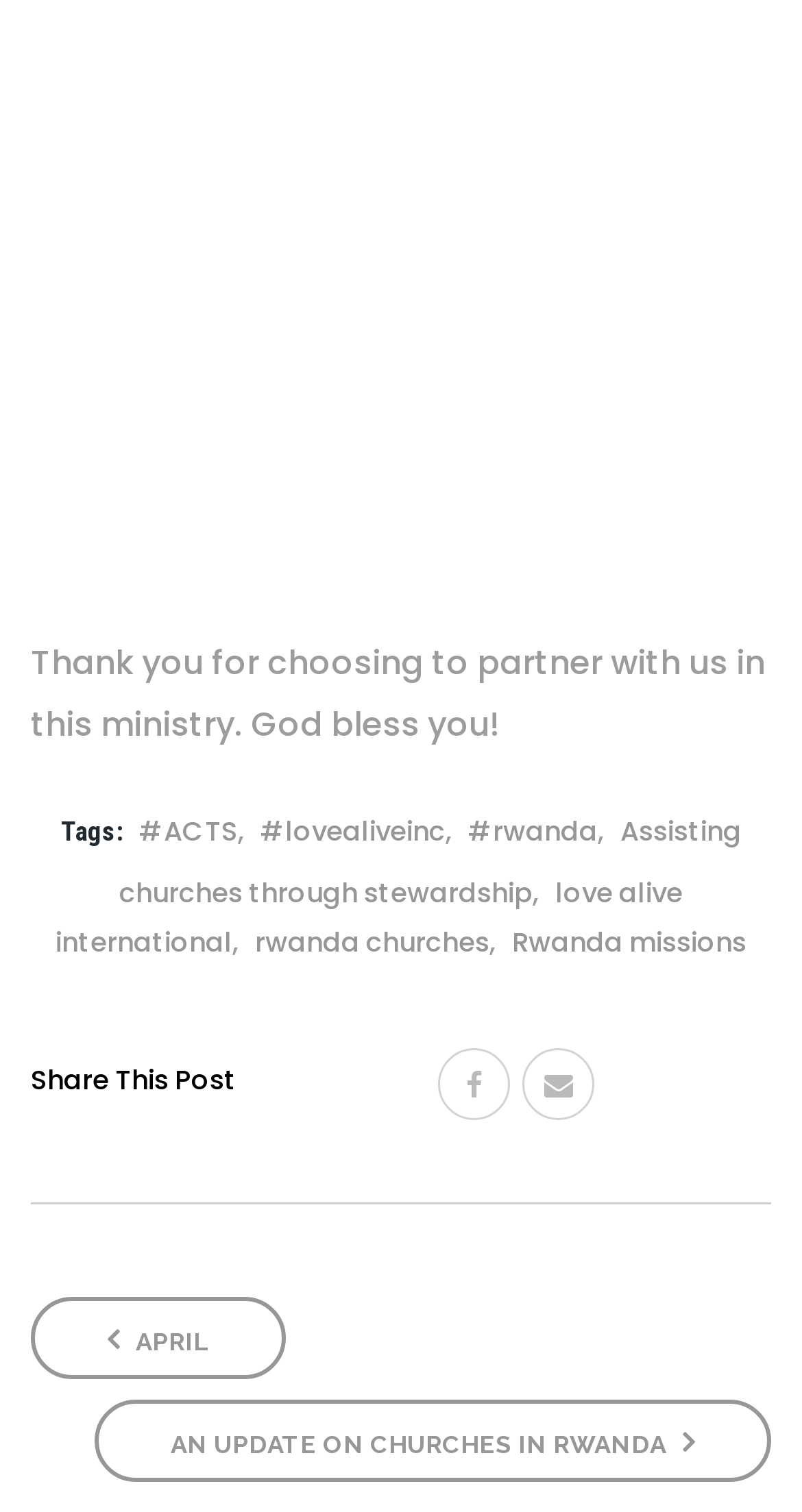Refer to the image and answer the question with as much detail as possible: What is the name of the international organization mentioned?

The link 'love alive international' indicates that Love Alive International is an organization involved in the ministry, possibly as a partner or affiliate.